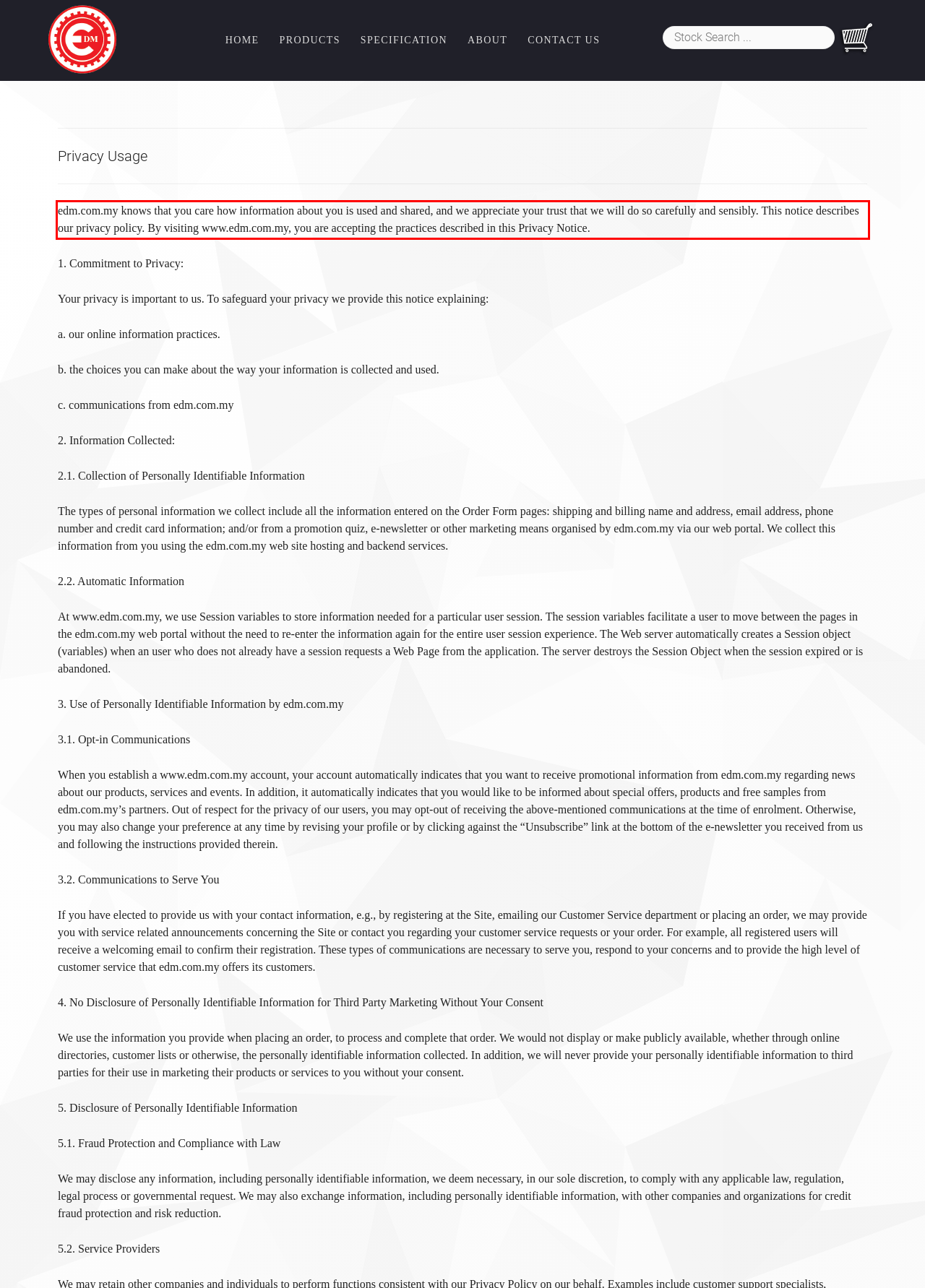Please take the screenshot of the webpage, find the red bounding box, and generate the text content that is within this red bounding box.

edm.com.my knows that you care how information about you is used and shared, and we appreciate your trust that we will do so carefully and sensibly. This notice describes our privacy policy. By visiting www.edm.com.my, you are accepting the practices described in this Privacy Notice.